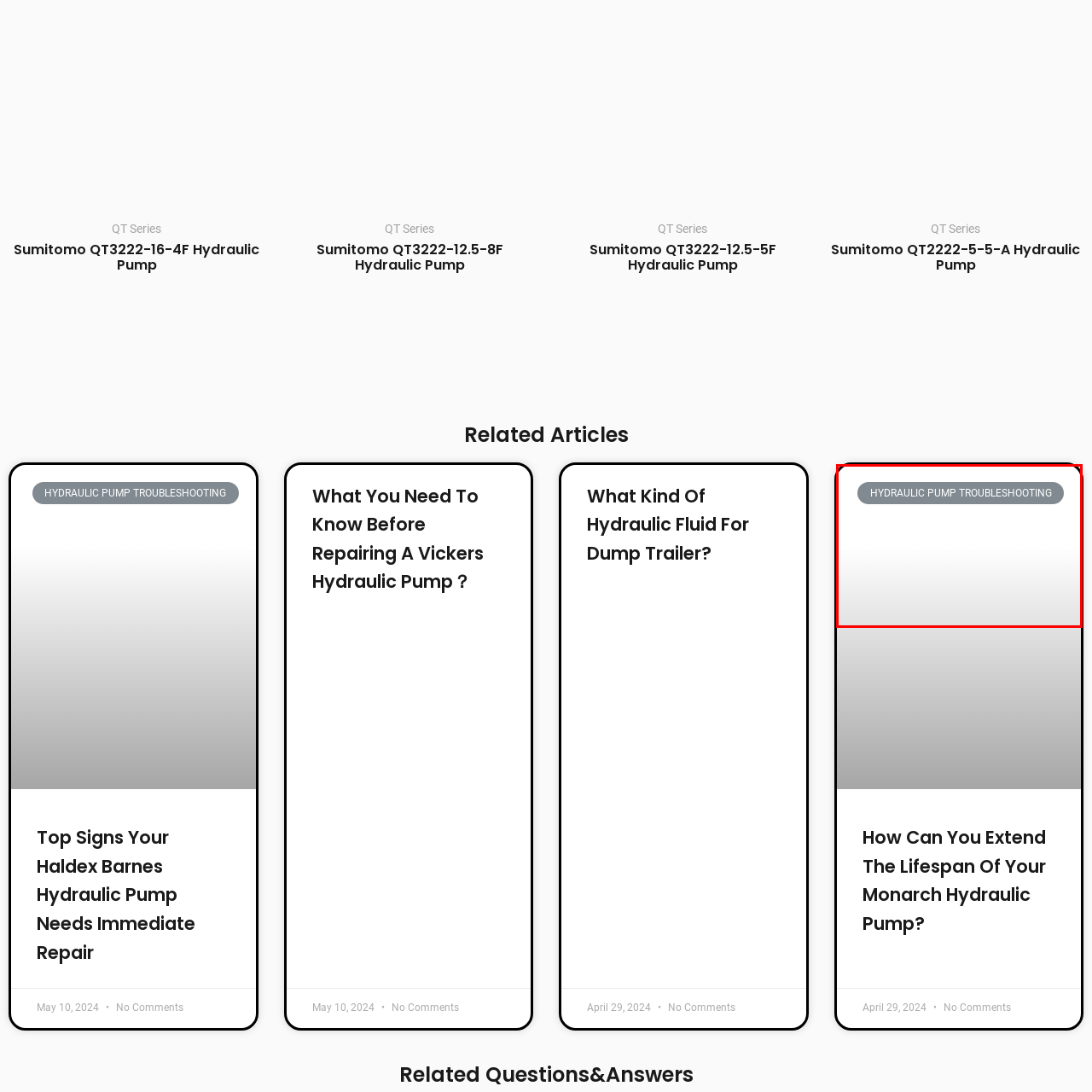What type of individuals is the content aimed at?
Examine the image inside the red bounding box and give an in-depth answer to the question, using the visual evidence provided.

The context of the guide implies that the content is aimed at individuals who want to understand common problems and solutions associated with hydraulic systems, particularly for models like the Monarch Hydraulic Pump.